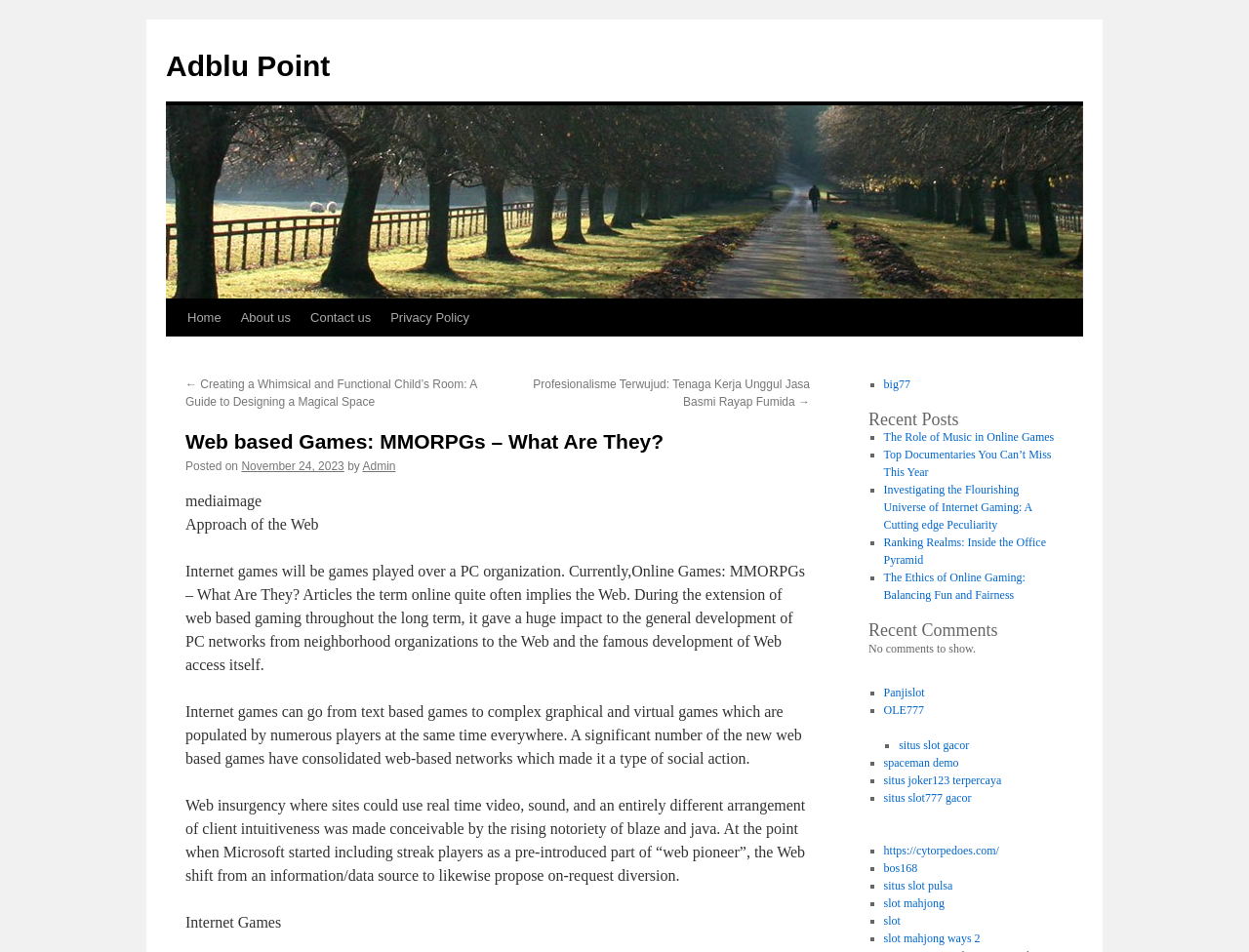What is the purpose of the 'Recent Posts' section?
Please look at the screenshot and answer using one word or phrase.

To display recent articles